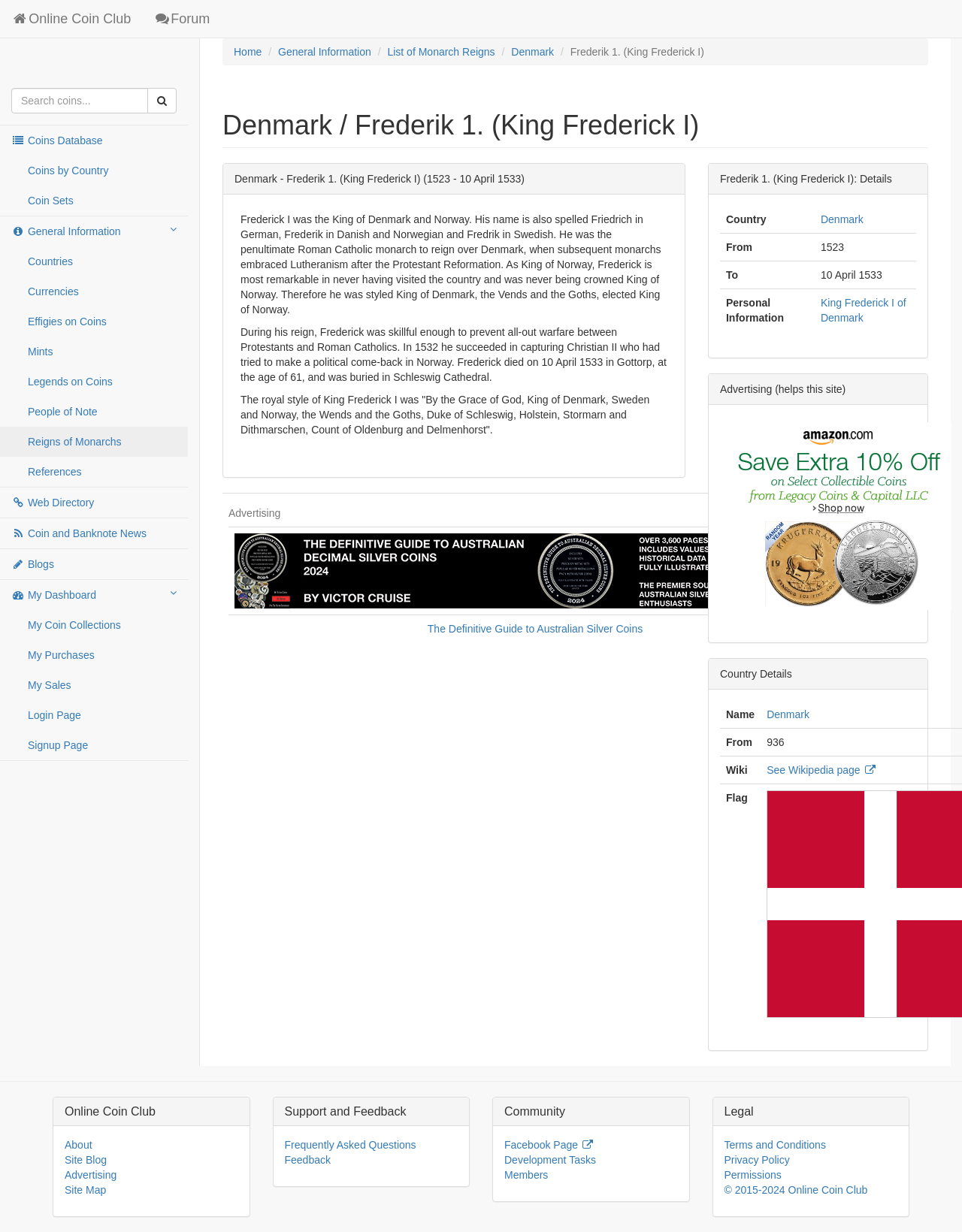Give a short answer to this question using one word or a phrase:
What is the name of the king described on this webpage?

Frederik 1.